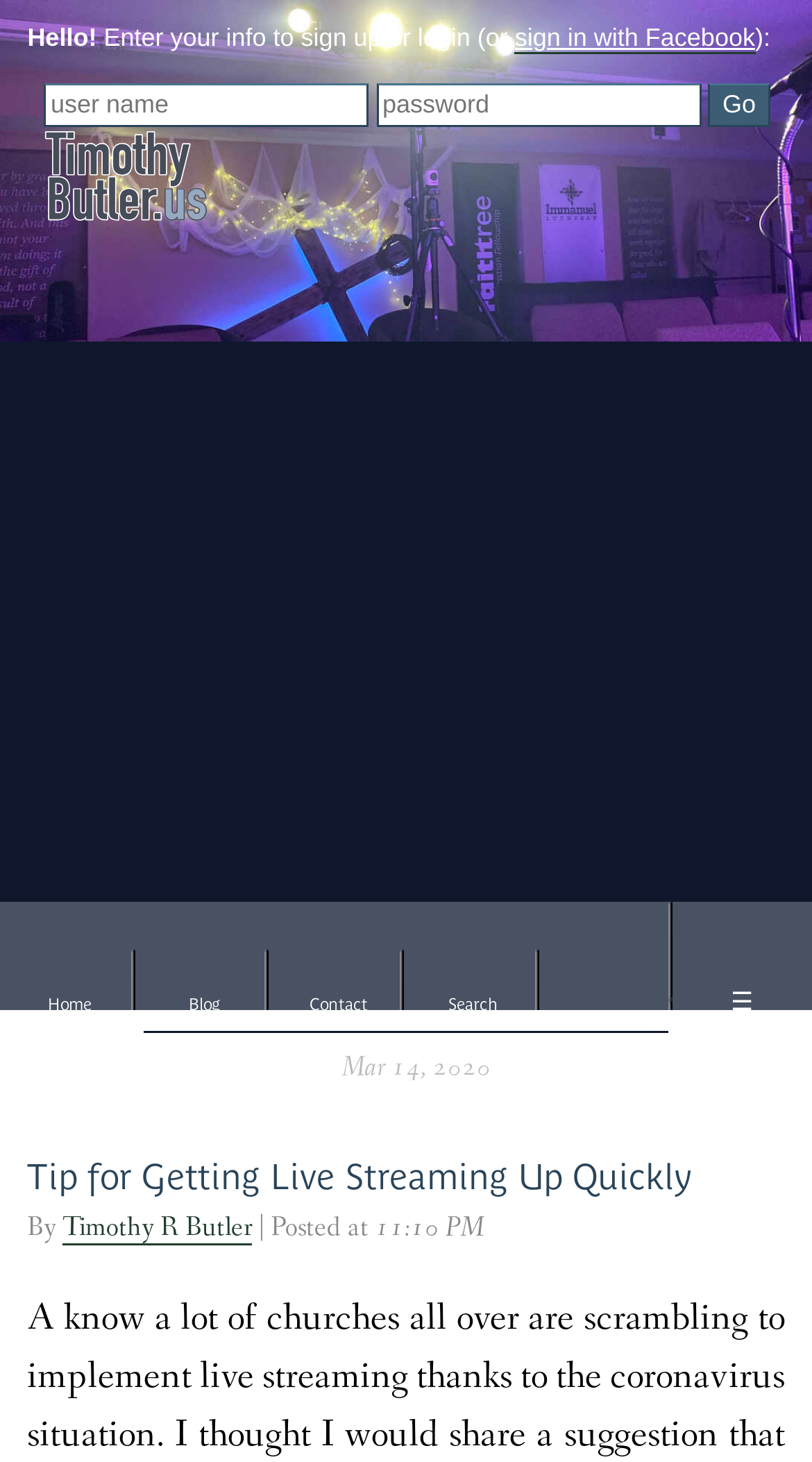Please reply to the following question with a single word or a short phrase:
How many links are there in the navigation menu?

5